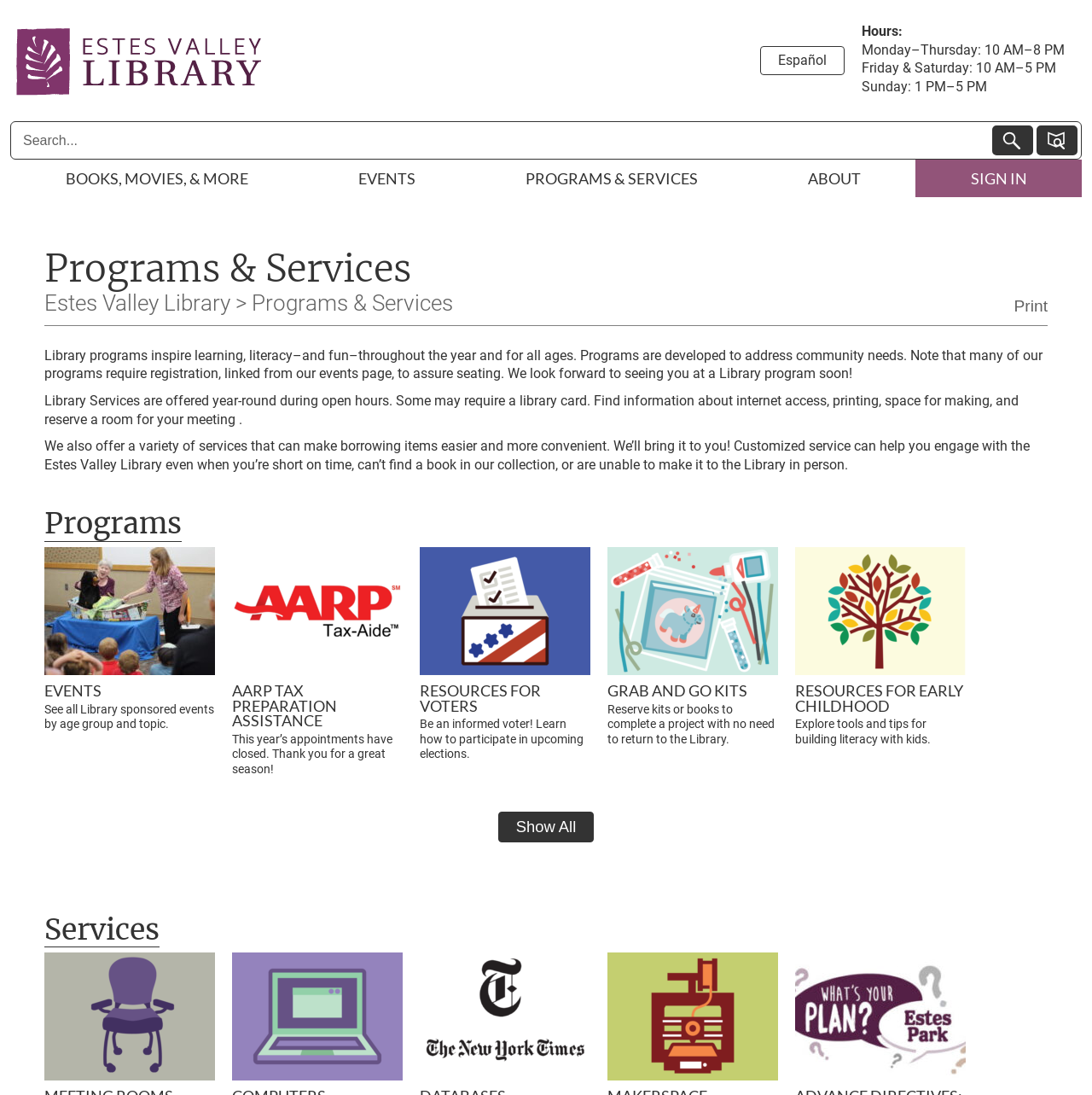Based on the image, provide a detailed and complete answer to the question: 
What is the purpose of the 'Grab and Go Kits' program?

I found the purpose of the 'Grab and Go Kits' program by reading the brief description under the heading 'GRAB AND GO KITS'. According to the description, the program allows users to reserve kits or books to complete a project without needing to return to the library.